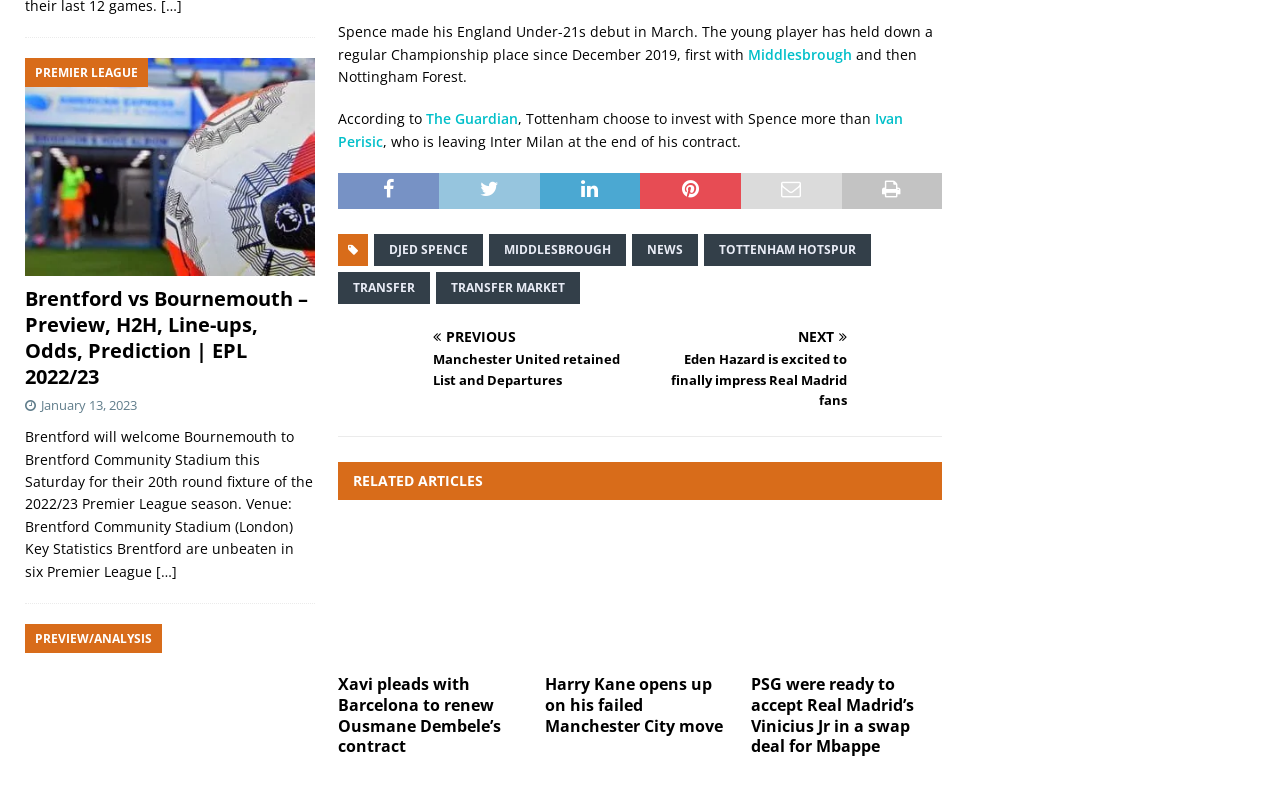Select the bounding box coordinates of the element I need to click to carry out the following instruction: "View the article about Xavi agreeing to a deal with Barcelona".

[0.264, 0.646, 0.414, 0.825]